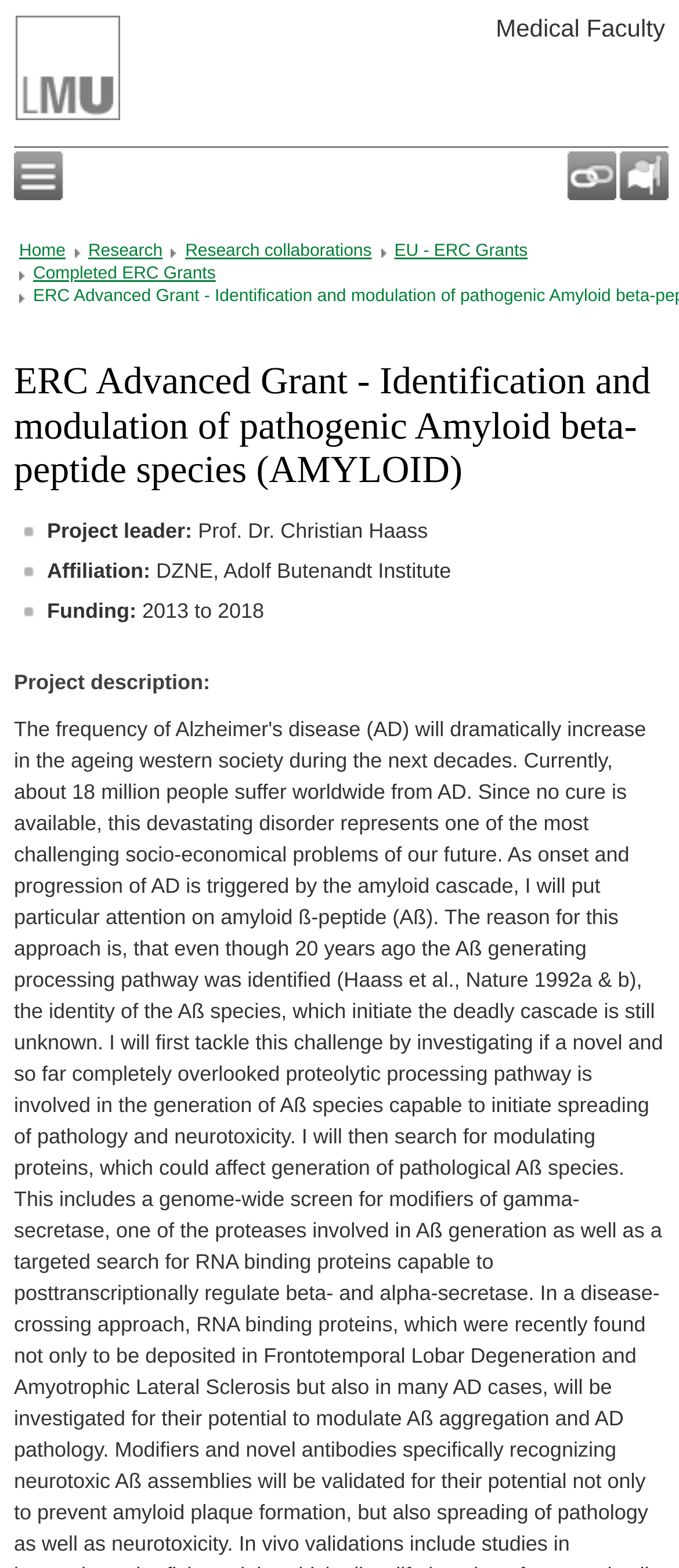Please identify the bounding box coordinates of the element's region that should be clicked to execute the following instruction: "View research collaborations". The bounding box coordinates must be four float numbers between 0 and 1, i.e., [left, top, right, bottom].

[0.273, 0.154, 0.547, 0.166]